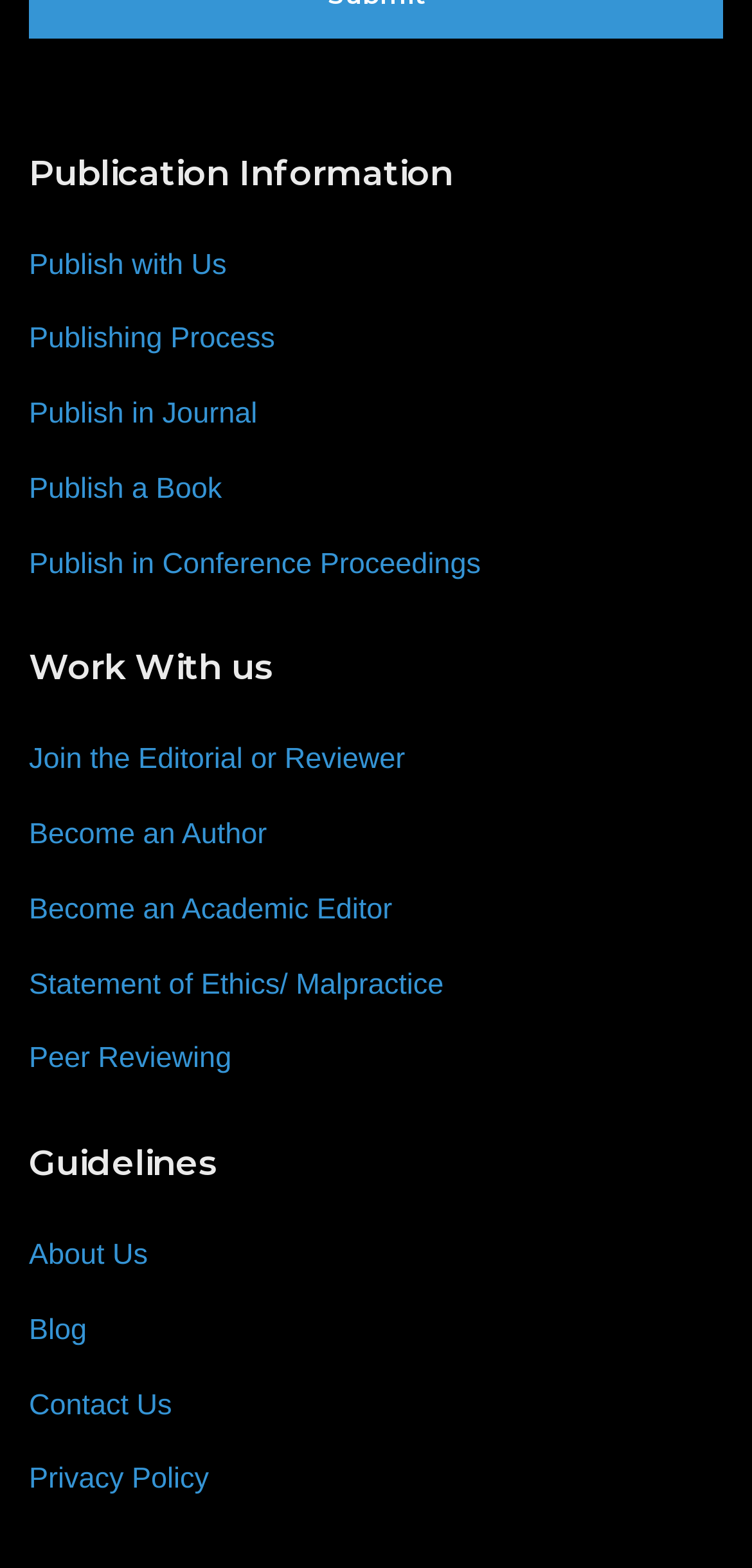Kindly determine the bounding box coordinates of the area that needs to be clicked to fulfill this instruction: "Contact us".

[0.038, 0.886, 0.229, 0.909]